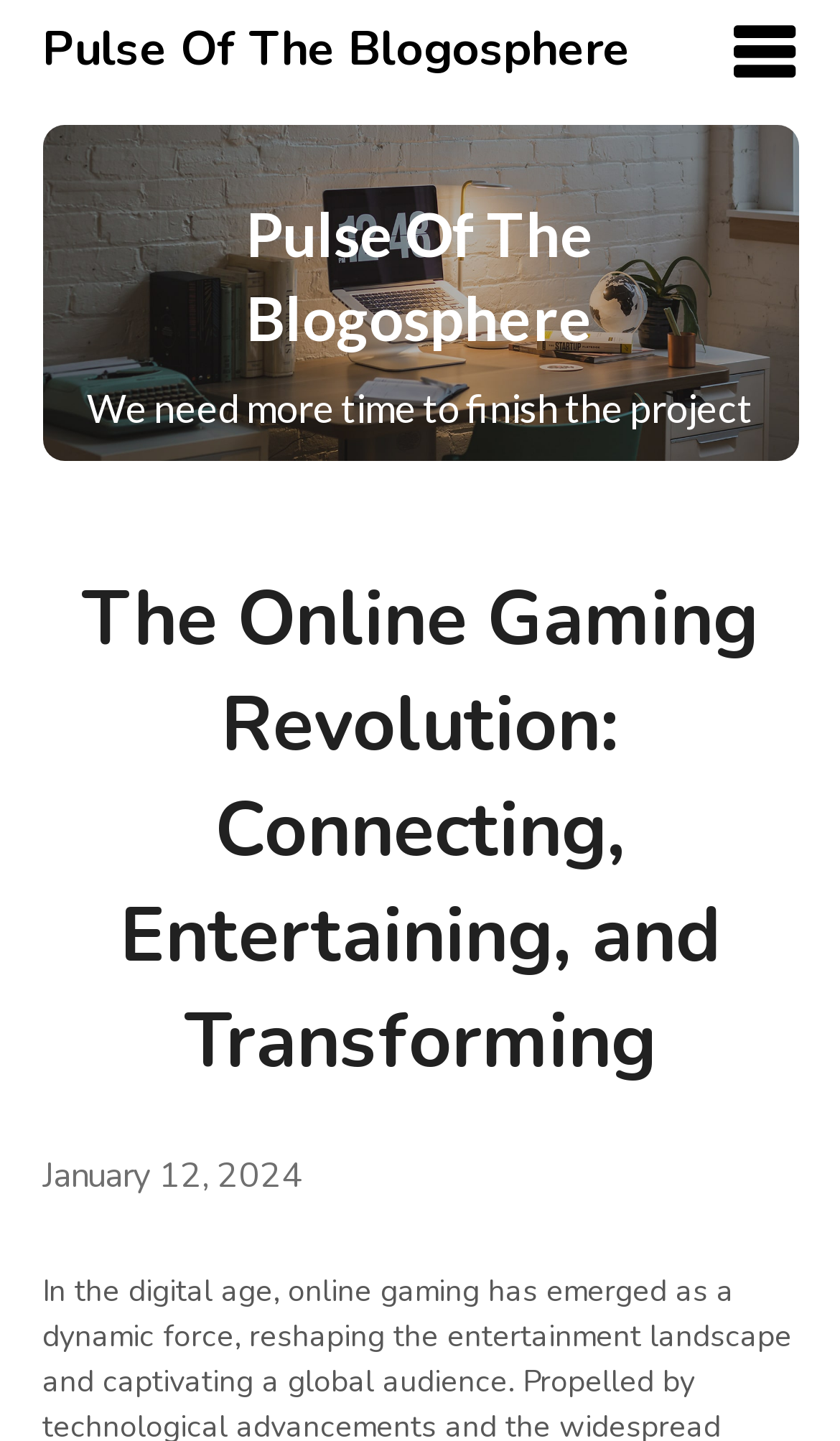What is the type of the icon?
Use the image to answer the question with a single word or phrase.

Unknown